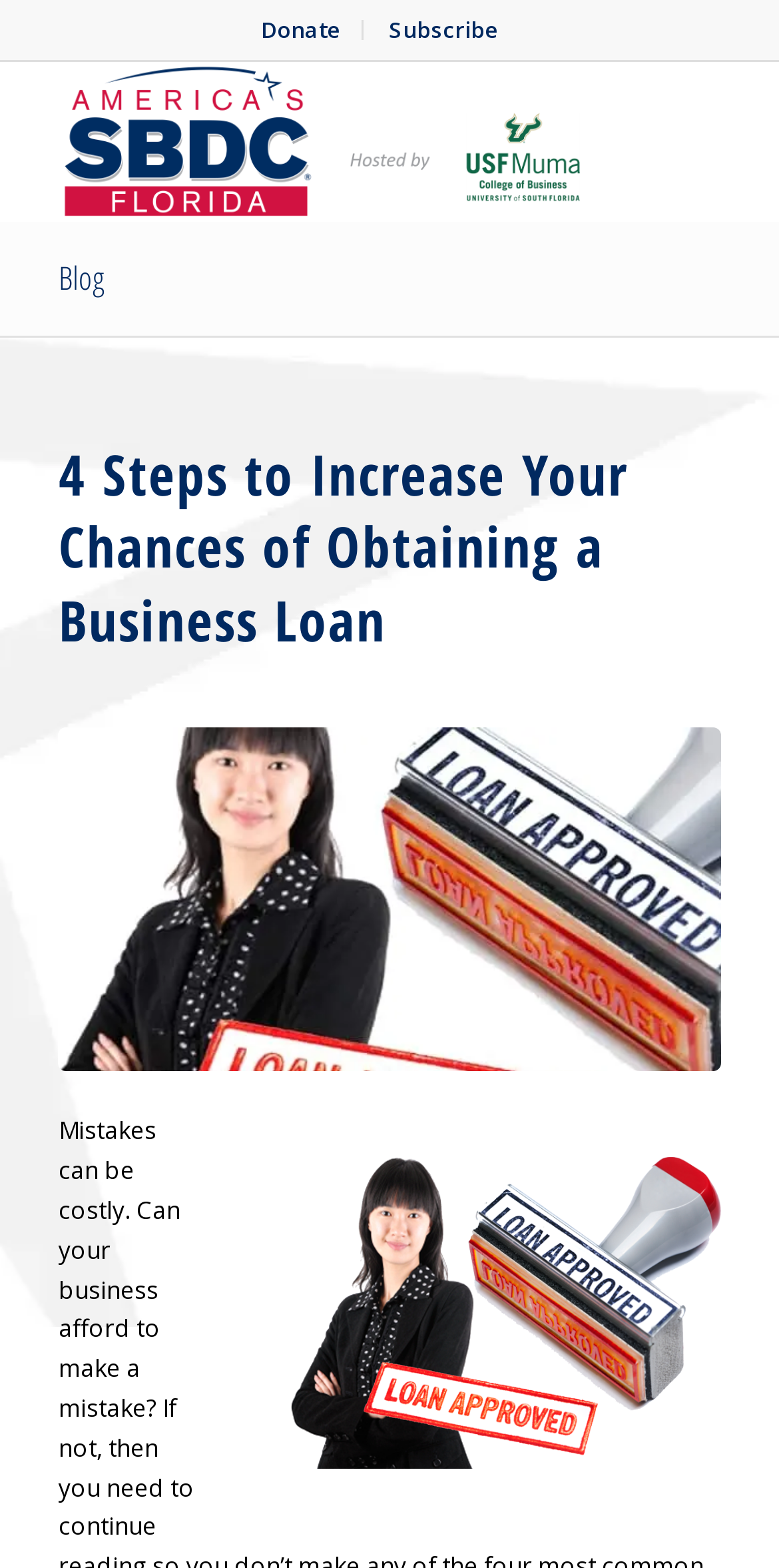What is the logo of the website?
Please respond to the question thoroughly and include all relevant details.

The logo of the website is located at the top left corner of the webpage, and it is an image with the text 'SBDC Tampa Bay'.